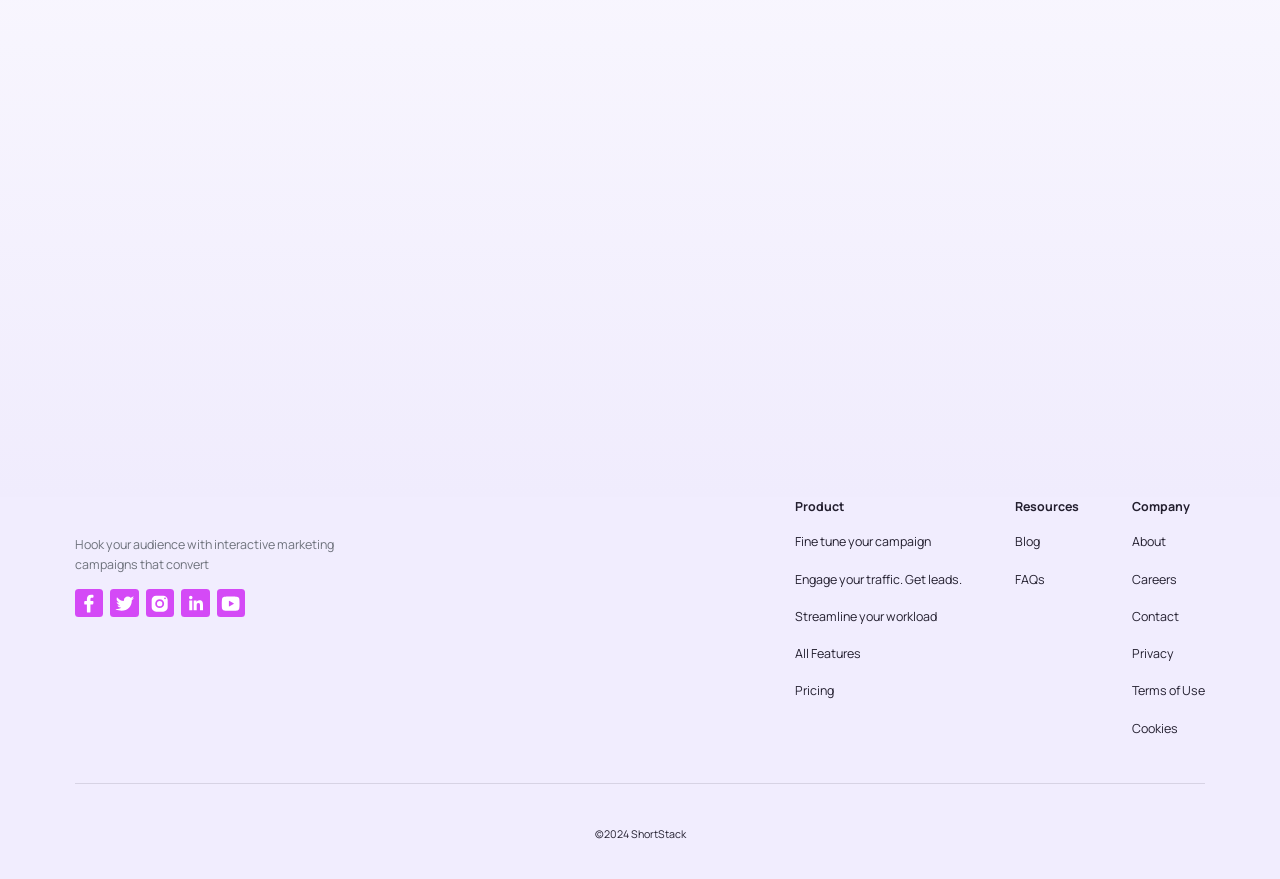Please provide the bounding box coordinate of the region that matches the element description: All Features. Coordinates should be in the format (top-left x, top-left y, bottom-right x, bottom-right y) and all values should be between 0 and 1.

[0.621, 0.731, 0.751, 0.757]